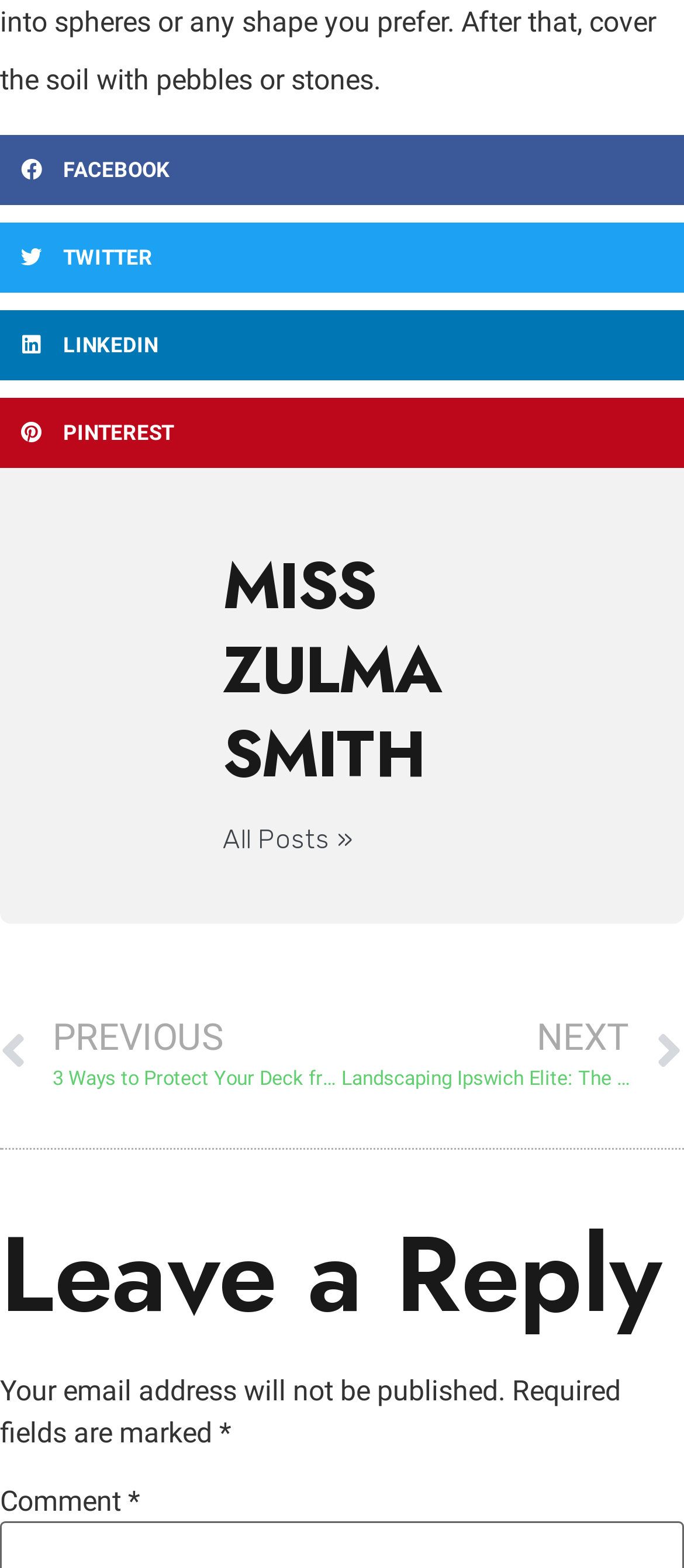Using the given element description, provide the bounding box coordinates (top-left x, top-left y, bottom-right x, bottom-right y) for the corresponding UI element in the screenshot: Gears 5

None